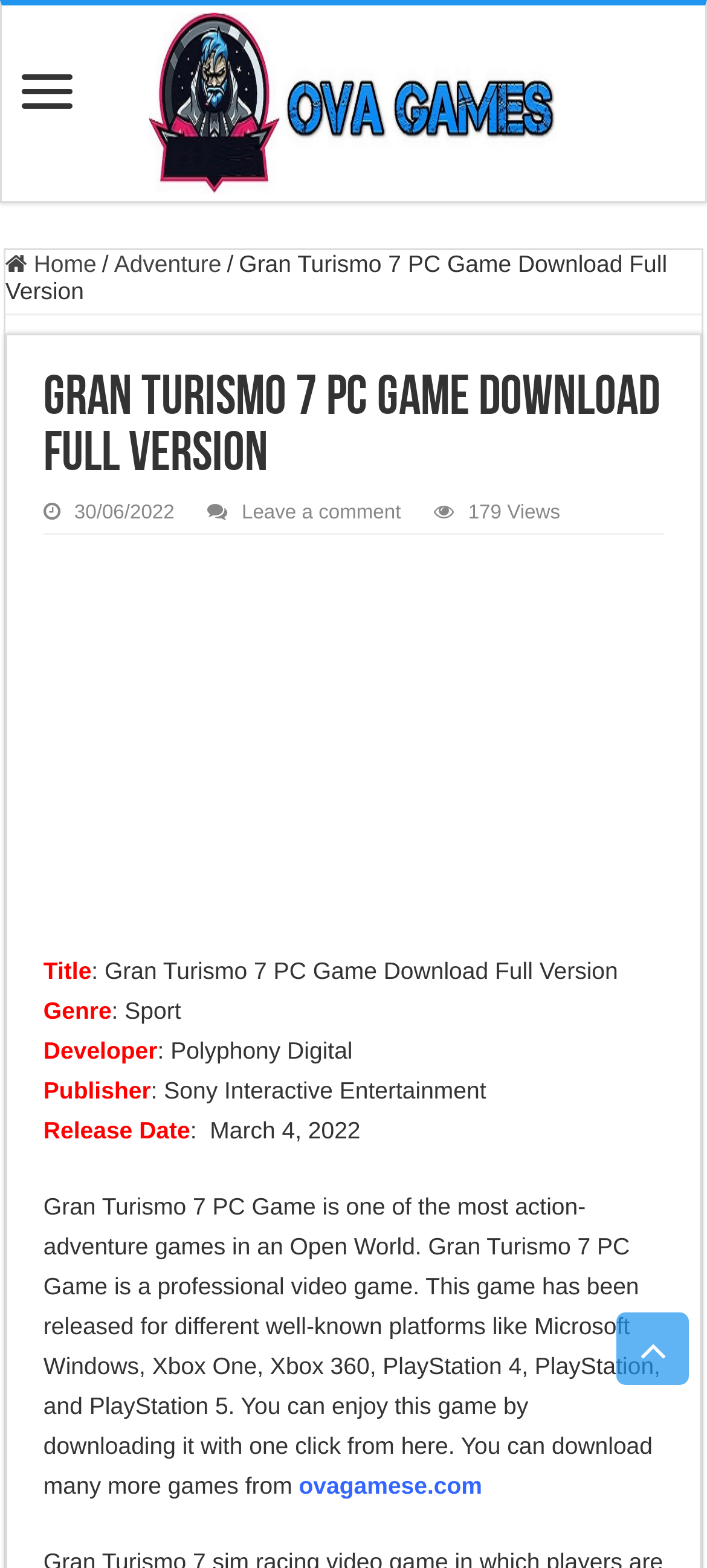How many views does the game page have?
Please use the image to provide an in-depth answer to the question.

The number of views can be found in the static text '179 Views'.